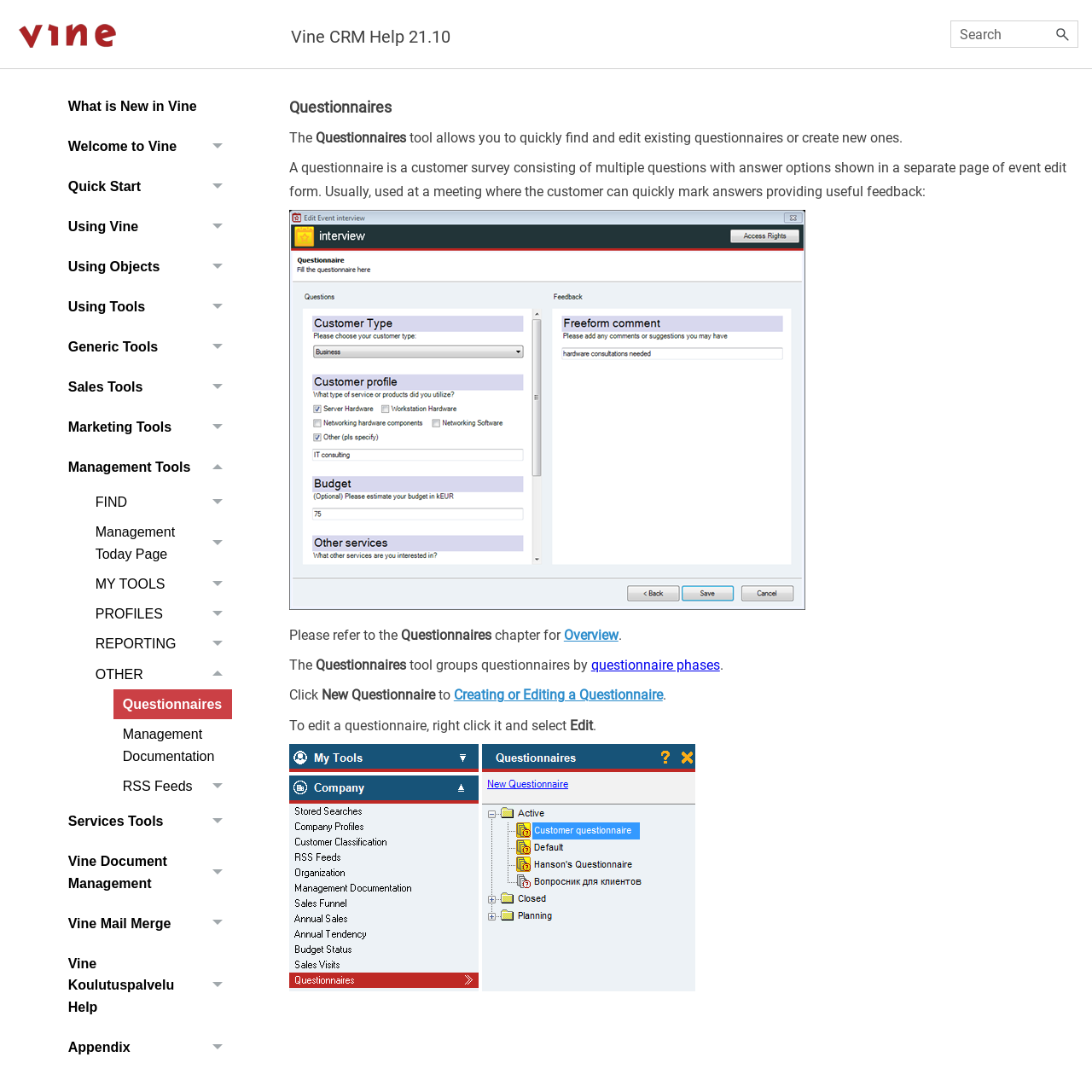Please provide a comprehensive answer to the question below using the information from the image: Where can I find more information about questionnaire phases?

The webpage mentions that the Questionnaires tool groups questionnaires by questionnaire phases, and provides a link to 'questionnaire phases' for more information. This link is located in the text 'The Questionnaires tool groups questionnaires by questionnaire phases.'